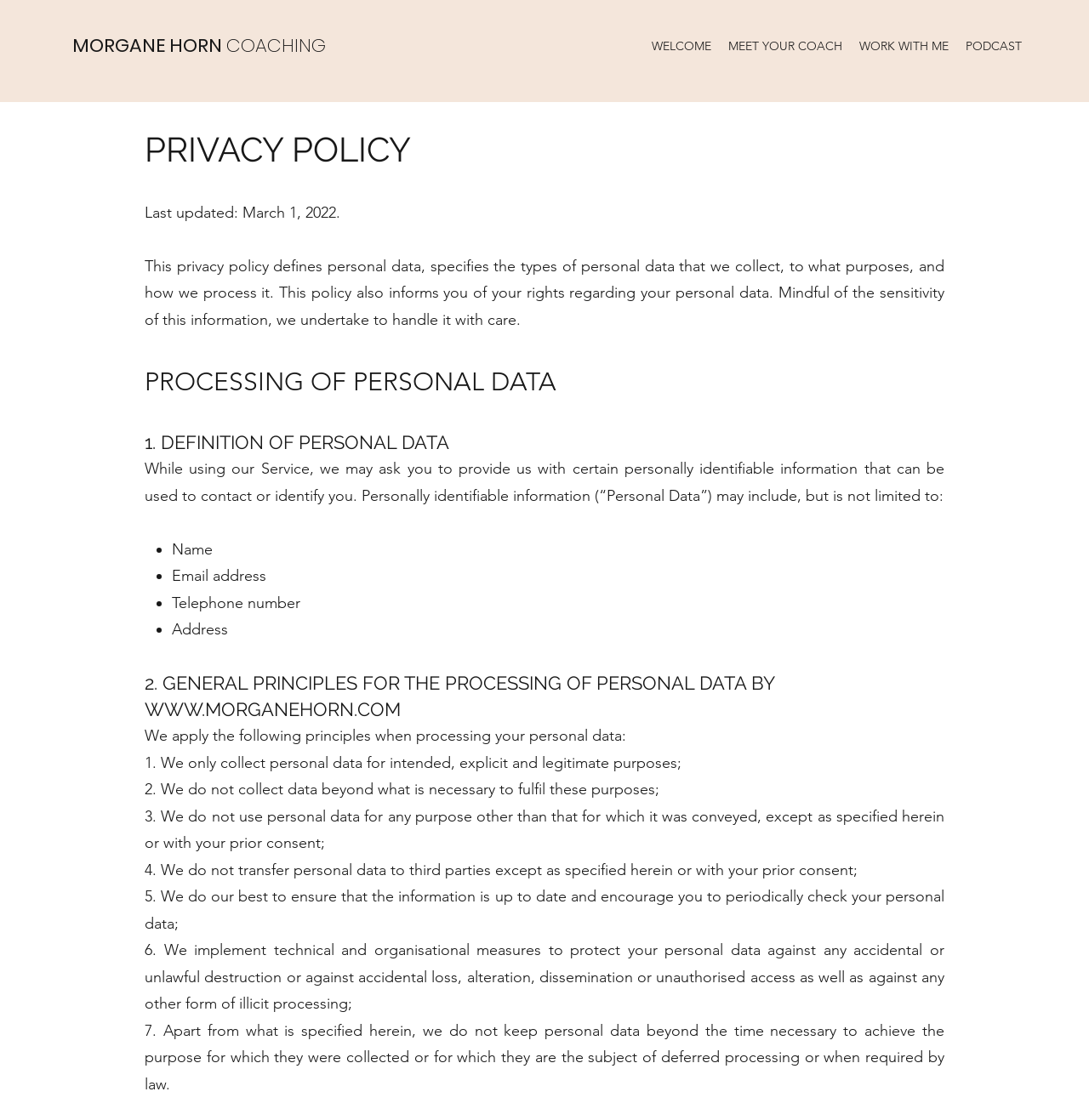Describe all the visual and textual components of the webpage comprehensively.

The webpage is titled "Privacy Policy" and is divided into sections. At the top, there is a header section with the title "MORGANE HORN COACHING" and a navigation menu with five links: "WELCOME", "MEET YOUR COACH", "WORK WITH ME", "PODCAST", and "SITE". 

Below the header section, there is a main content area with a heading "PRIVACY POLICY" followed by a brief introduction to the policy. The introduction is followed by a section titled "PROCESSING OF PERSONAL DATA", which explains how personal data is handled. 

Within this section, there are several subheadings, including "1. DEFINITION OF PERSONAL DATA", which lists the types of personal data that may be collected, such as name, email address, telephone number, and address. 

Further down, there is another section titled "2. GENERAL PRINCIPLES FOR THE PROCESSING OF PERSONAL DATA BY WWW.MORGANEHORN.COM", which outlines seven principles for processing personal data, including only collecting data for intended purposes, not using data for other purposes without consent, and implementing measures to protect data.